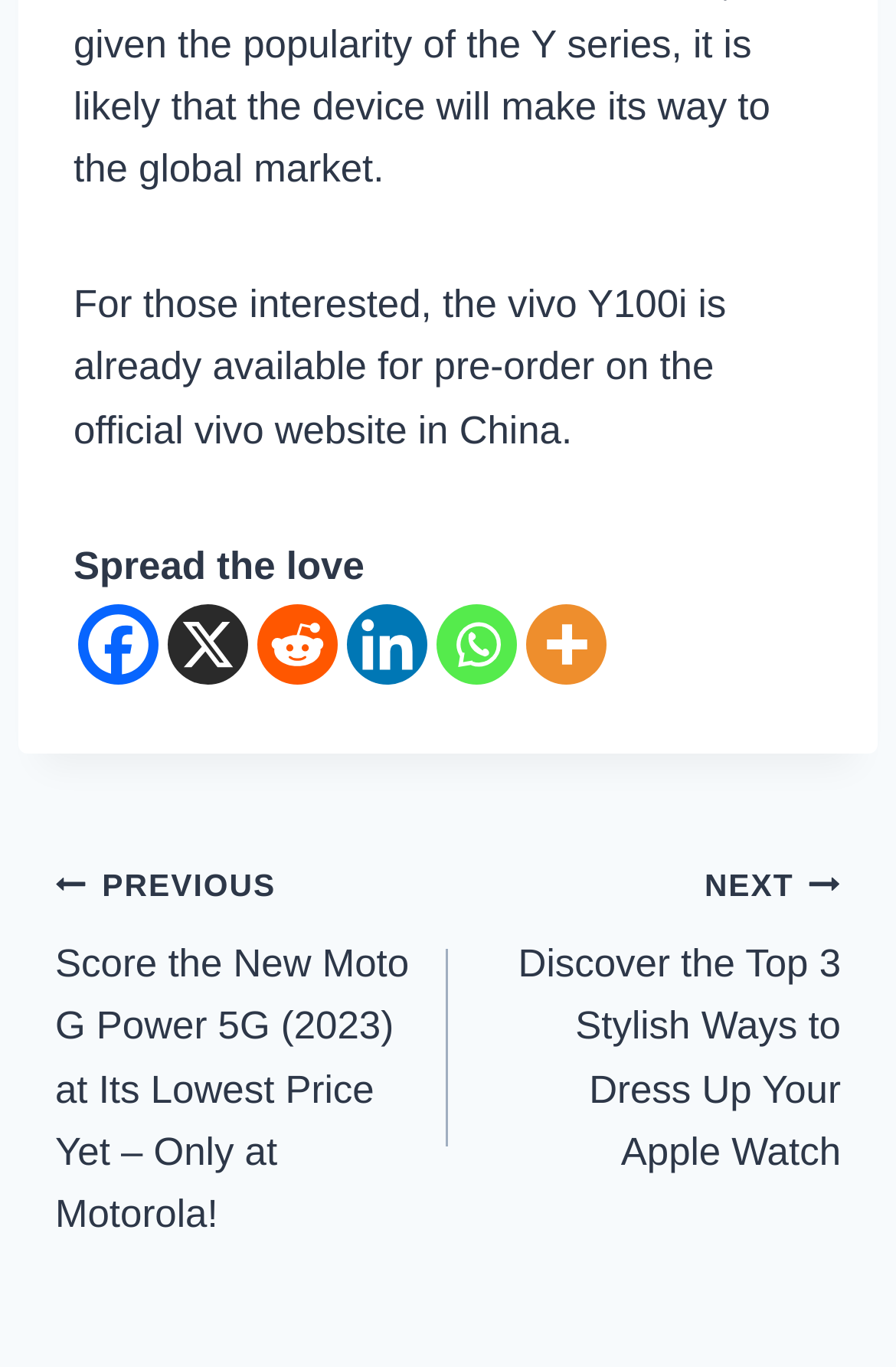Kindly determine the bounding box coordinates for the area that needs to be clicked to execute this instruction: "Share on Facebook".

[0.087, 0.442, 0.177, 0.501]